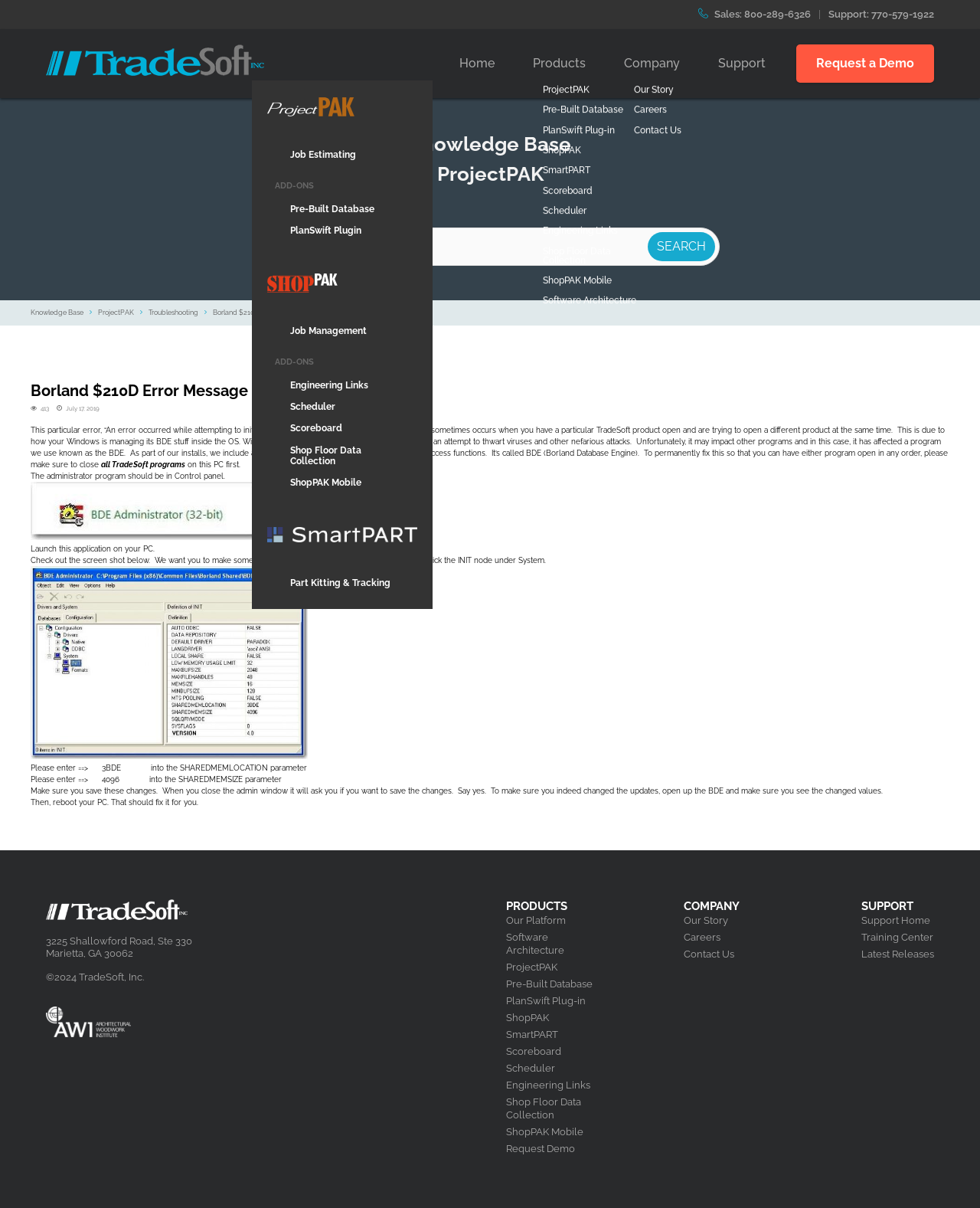What is the phone number for Sales?
Utilize the information in the image to give a detailed answer to the question.

I found the phone number for Sales by looking at the top-right corner of the webpage, where it says 'Sales: 800-289-6326'.